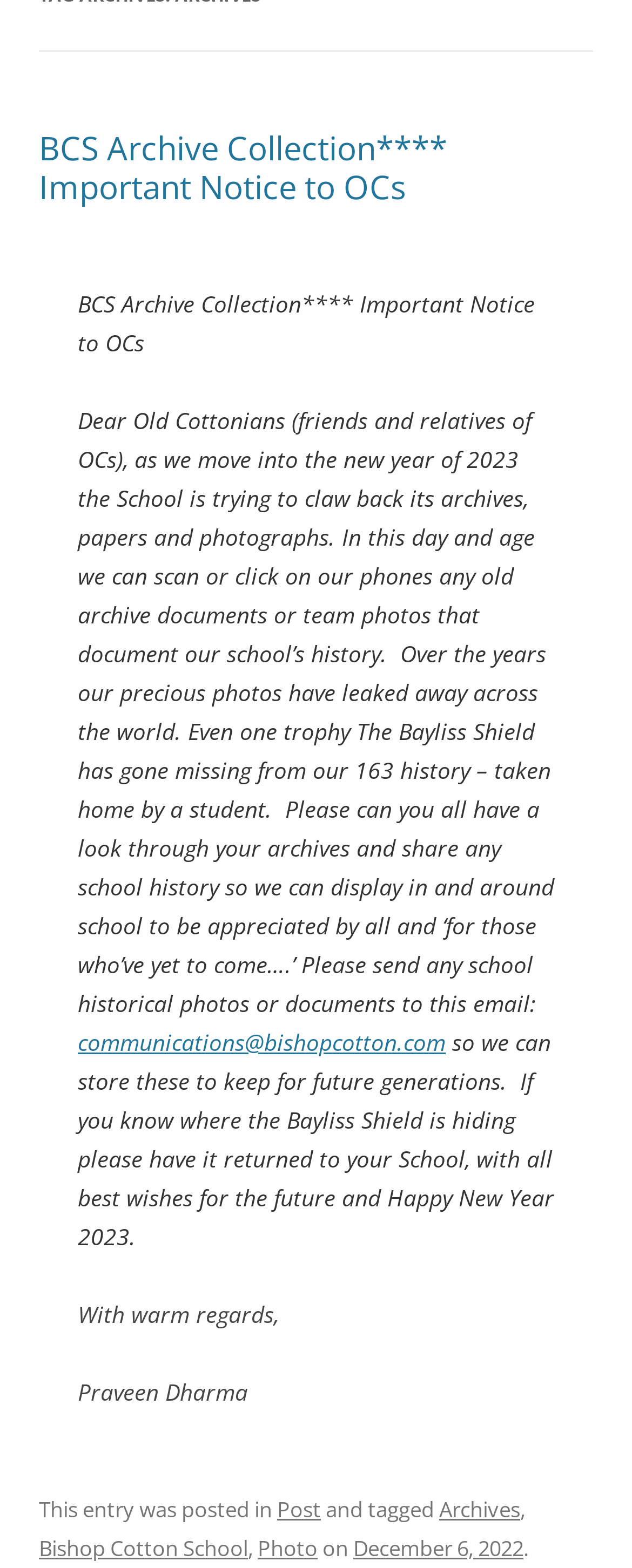Locate the bounding box coordinates of the UI element described by: "Bishop Cotton School". The bounding box coordinates should consist of four float numbers between 0 and 1, i.e., [left, top, right, bottom].

[0.062, 0.978, 0.392, 0.996]